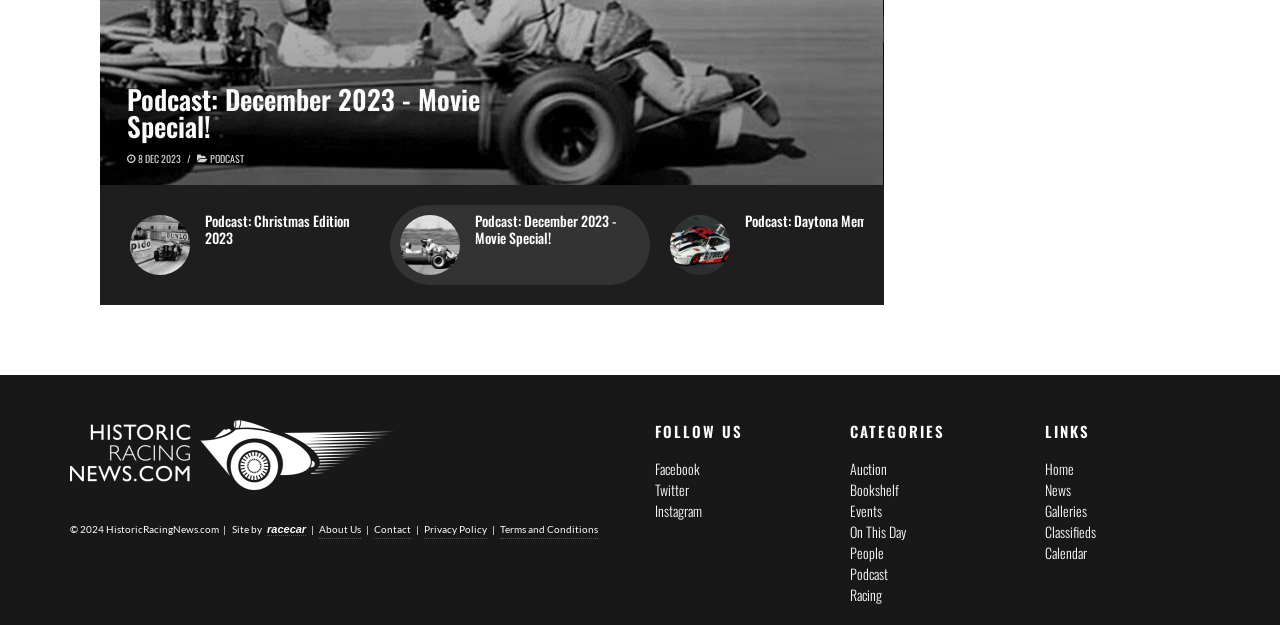What is the website's copyright year?
Answer with a single word or short phrase according to what you see in the image.

2024